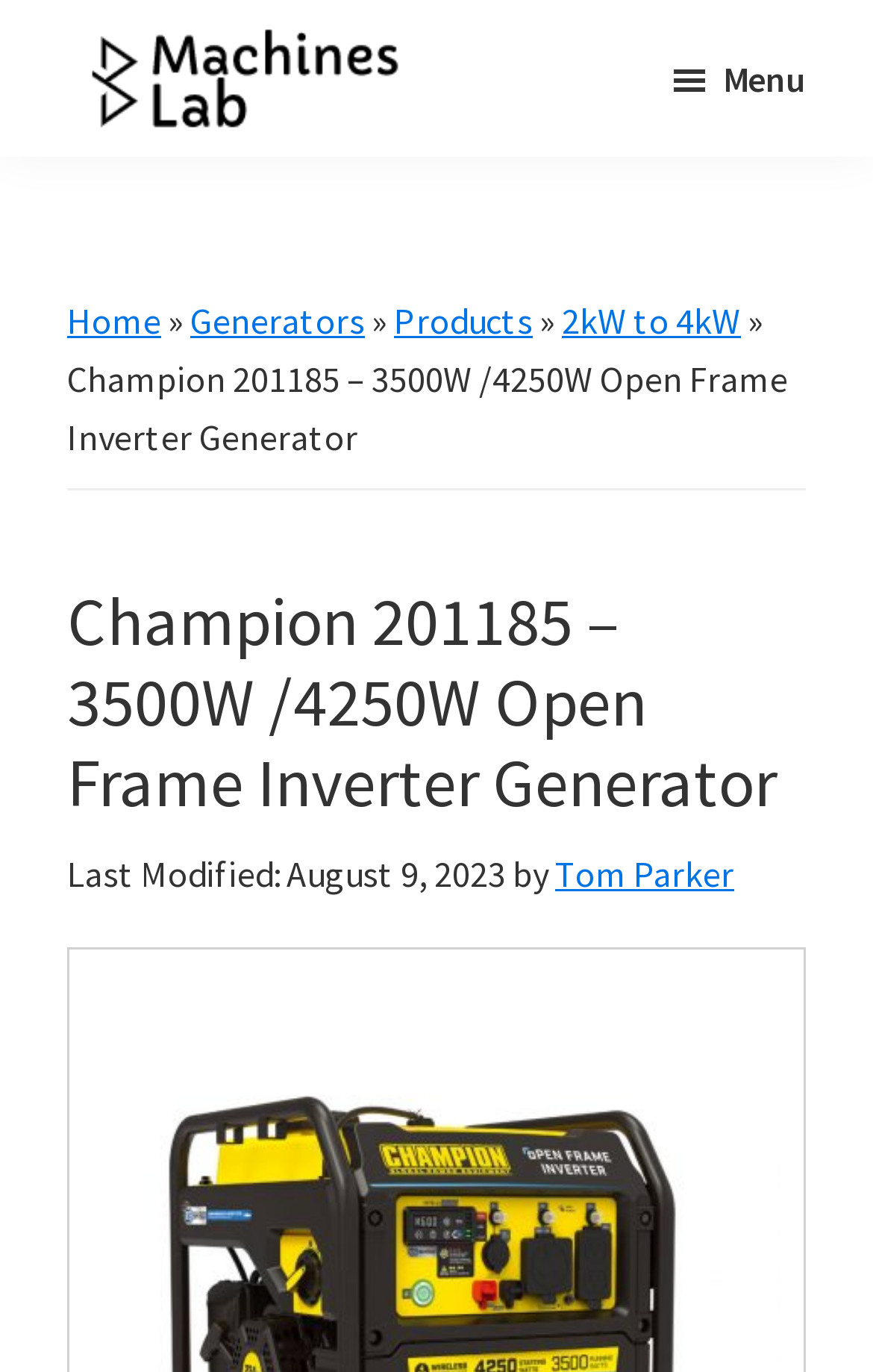Please provide a short answer using a single word or phrase for the question:
When was the content last modified?

August 9, 2023